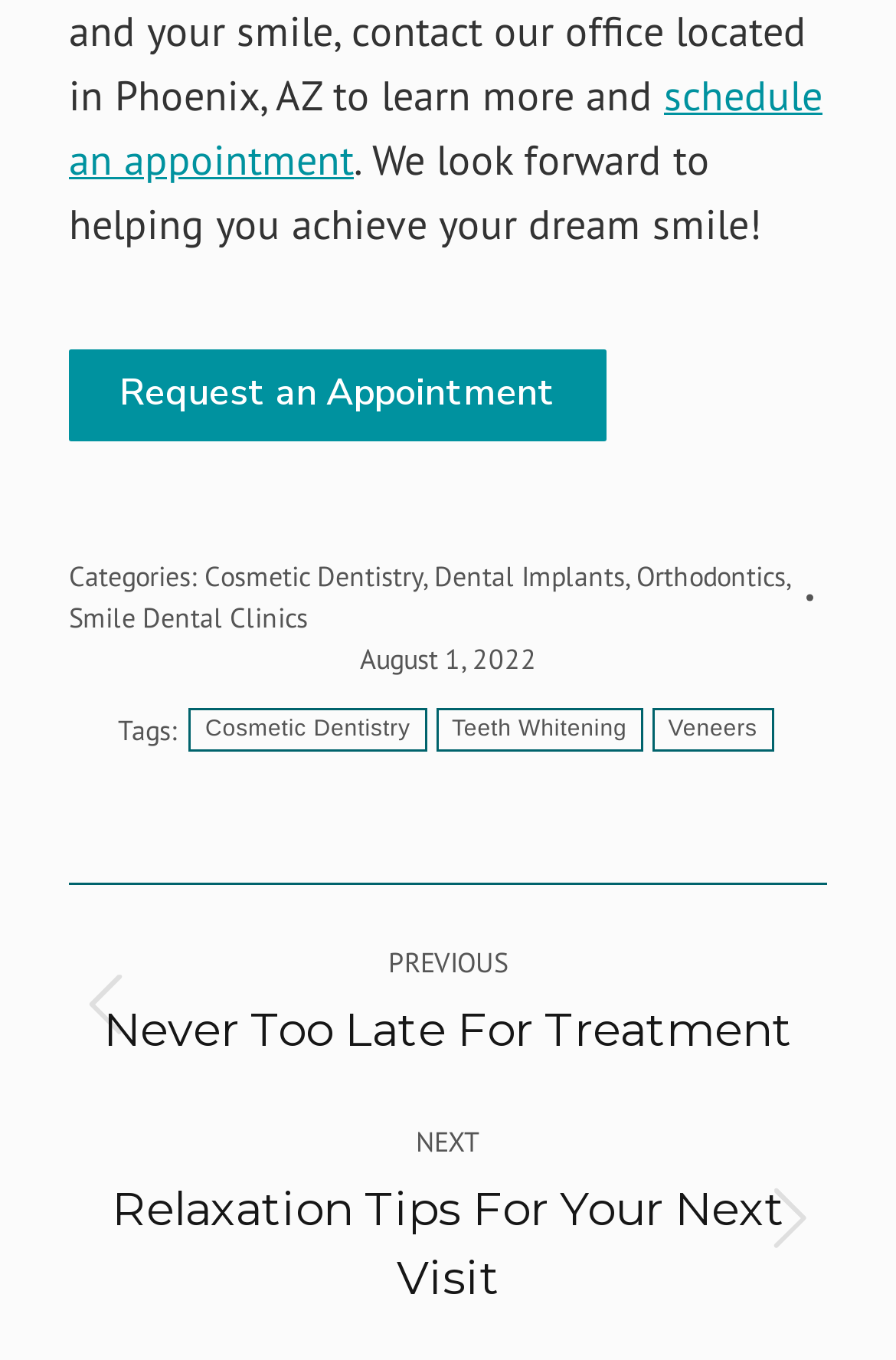How many images are on this webpage?
From the image, provide a succinct answer in one word or a short phrase.

2